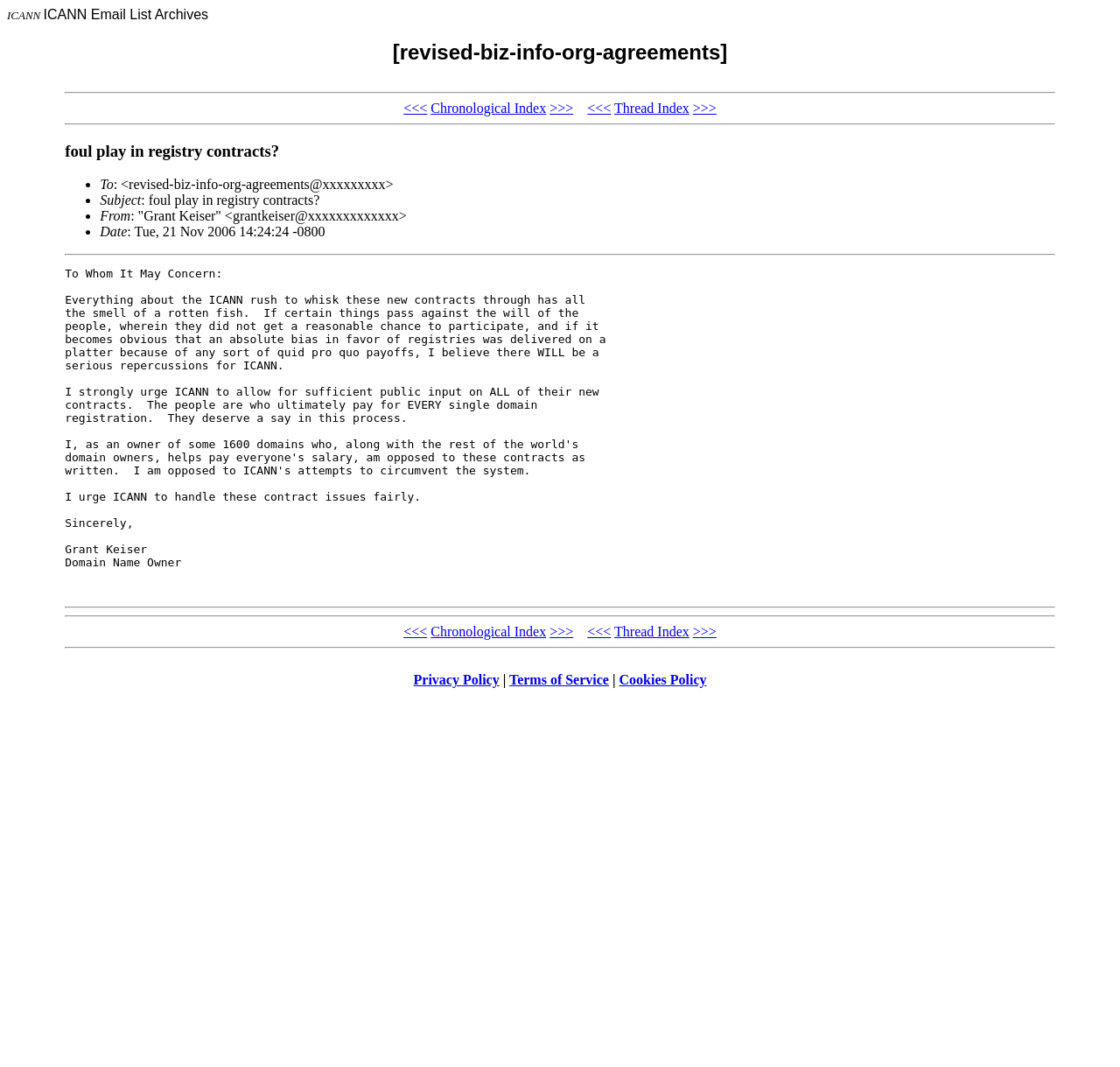Determine the bounding box coordinates for the element that should be clicked to follow this instruction: "Go to privacy policy". The coordinates should be given as four float numbers between 0 and 1, in the format [left, top, right, bottom].

[0.369, 0.63, 0.446, 0.644]